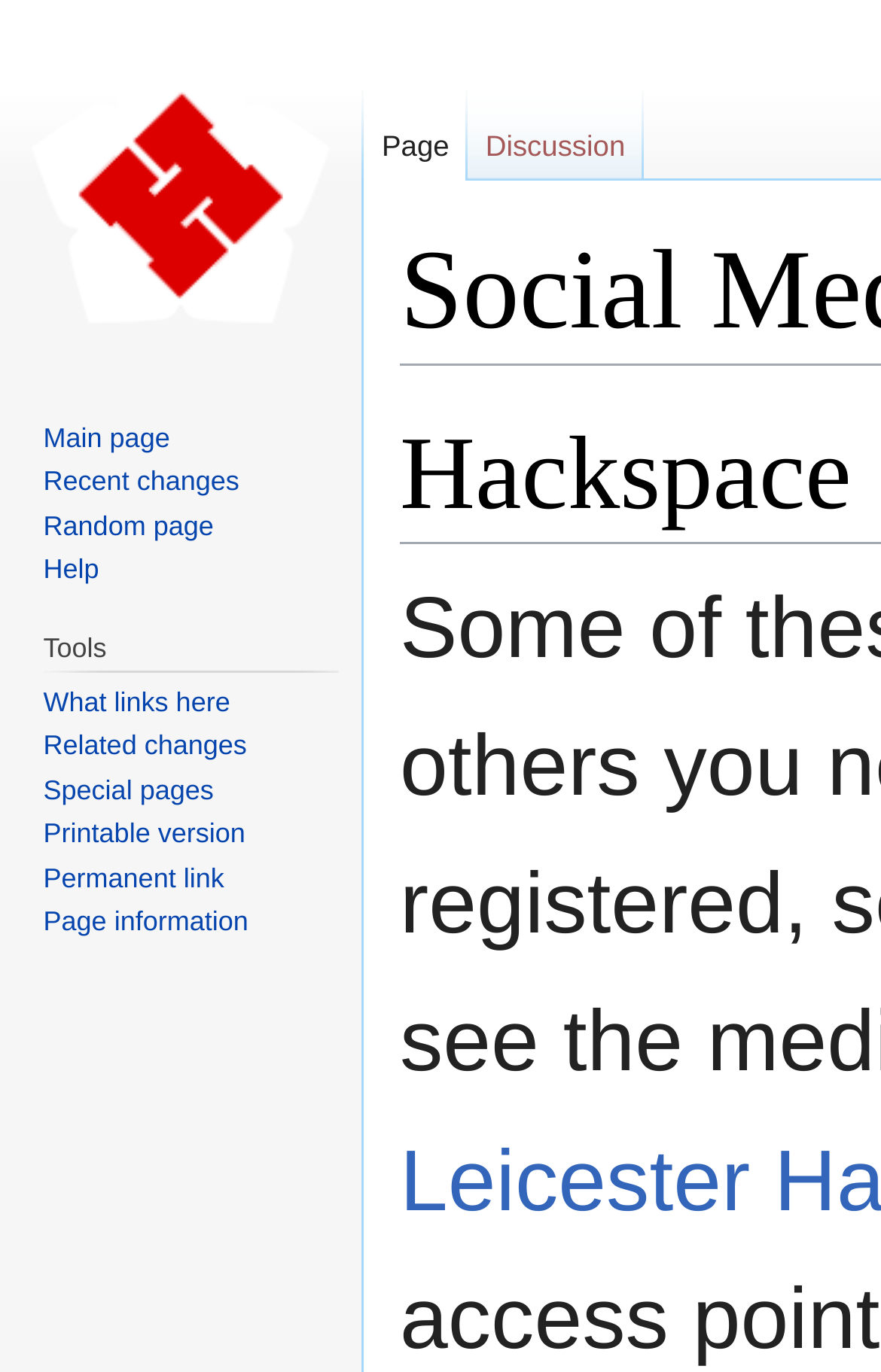Identify the bounding box coordinates of the region I need to click to complete this instruction: "View what links here".

[0.049, 0.5, 0.261, 0.523]